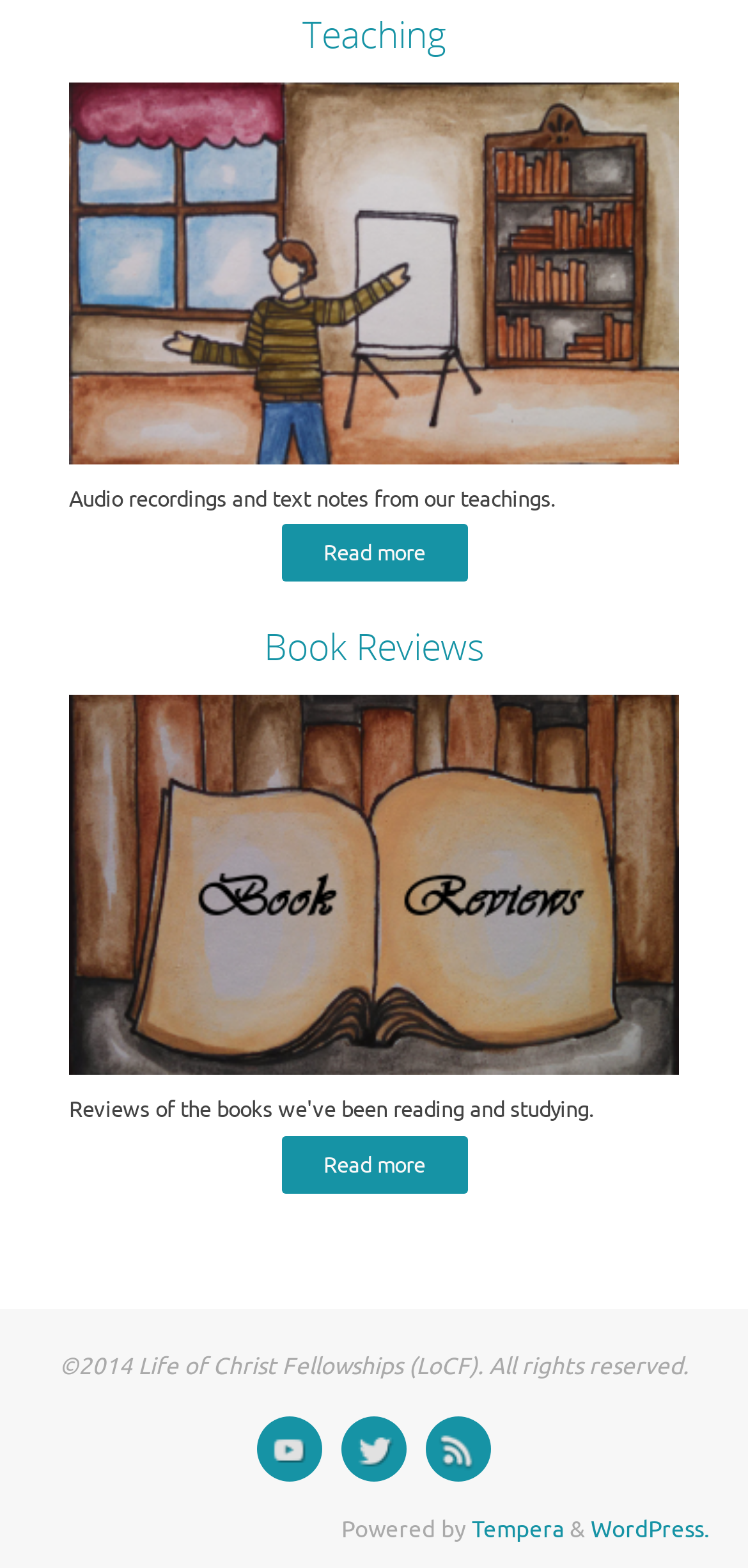Pinpoint the bounding box coordinates of the clickable area necessary to execute the following instruction: "Visit Book Reviews". The coordinates should be given as four float numbers between 0 and 1, namely [left, top, right, bottom].

[0.035, 0.396, 0.965, 0.43]